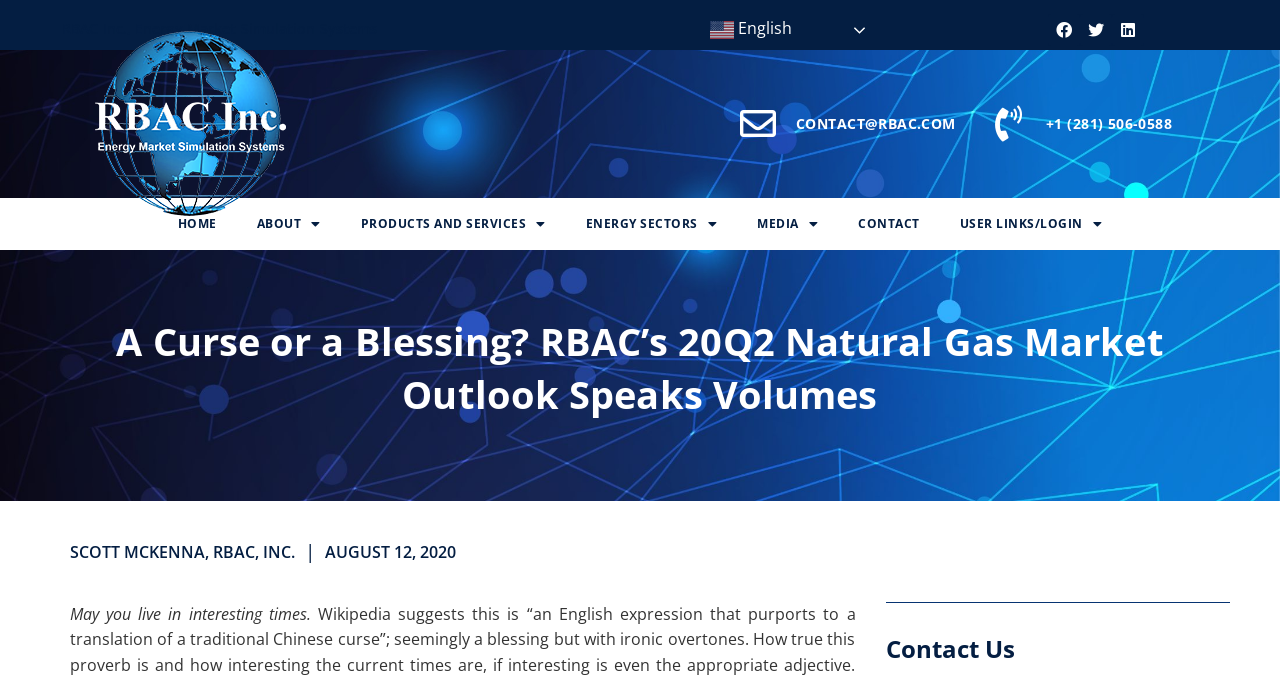Specify the bounding box coordinates of the element's region that should be clicked to achieve the following instruction: "read the privacy policy". The bounding box coordinates consist of four float numbers between 0 and 1, in the format [left, top, right, bottom].

None